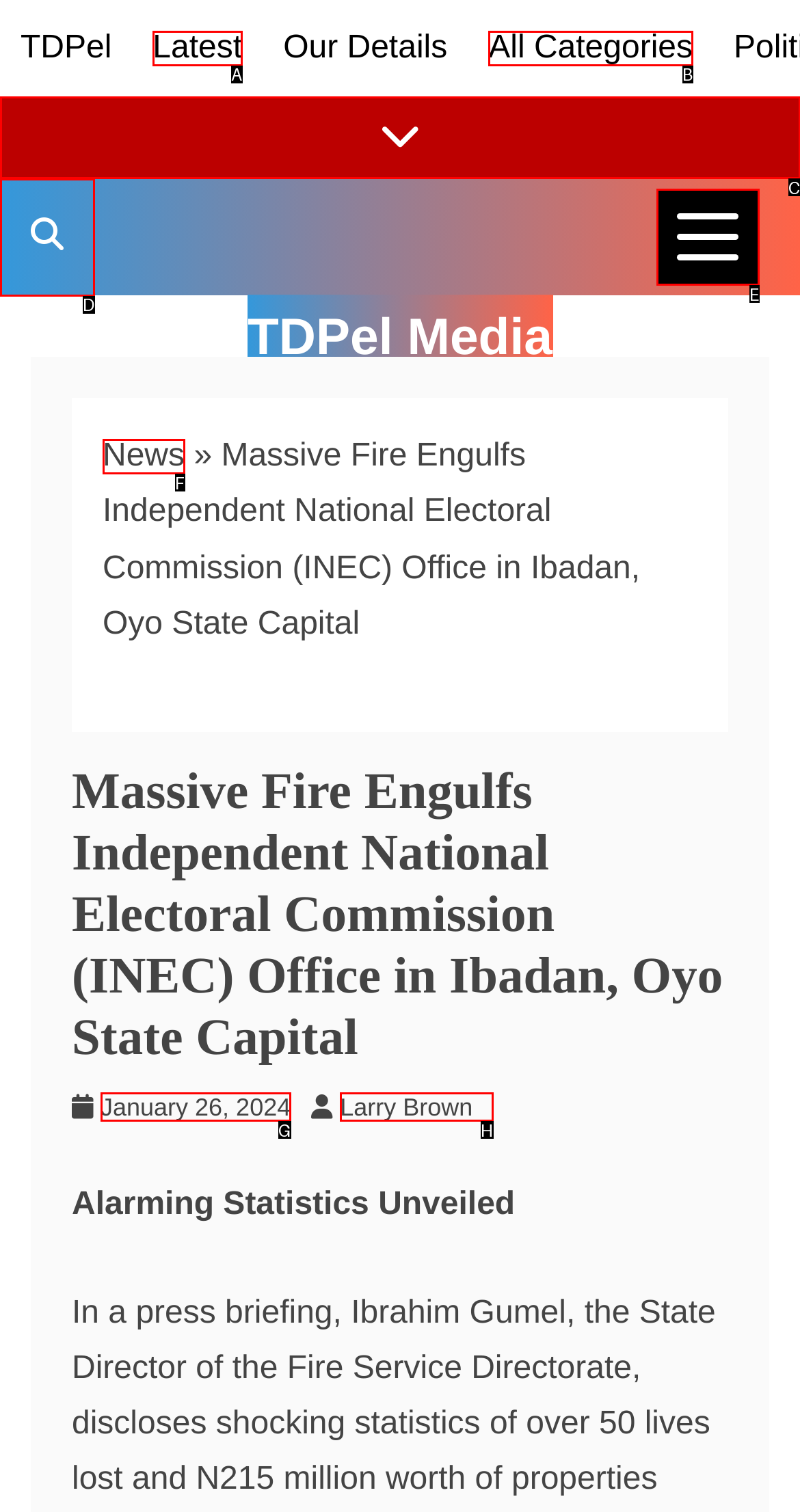Pick the HTML element that corresponds to the description: January 26, 2024
Answer with the letter of the correct option from the given choices directly.

G